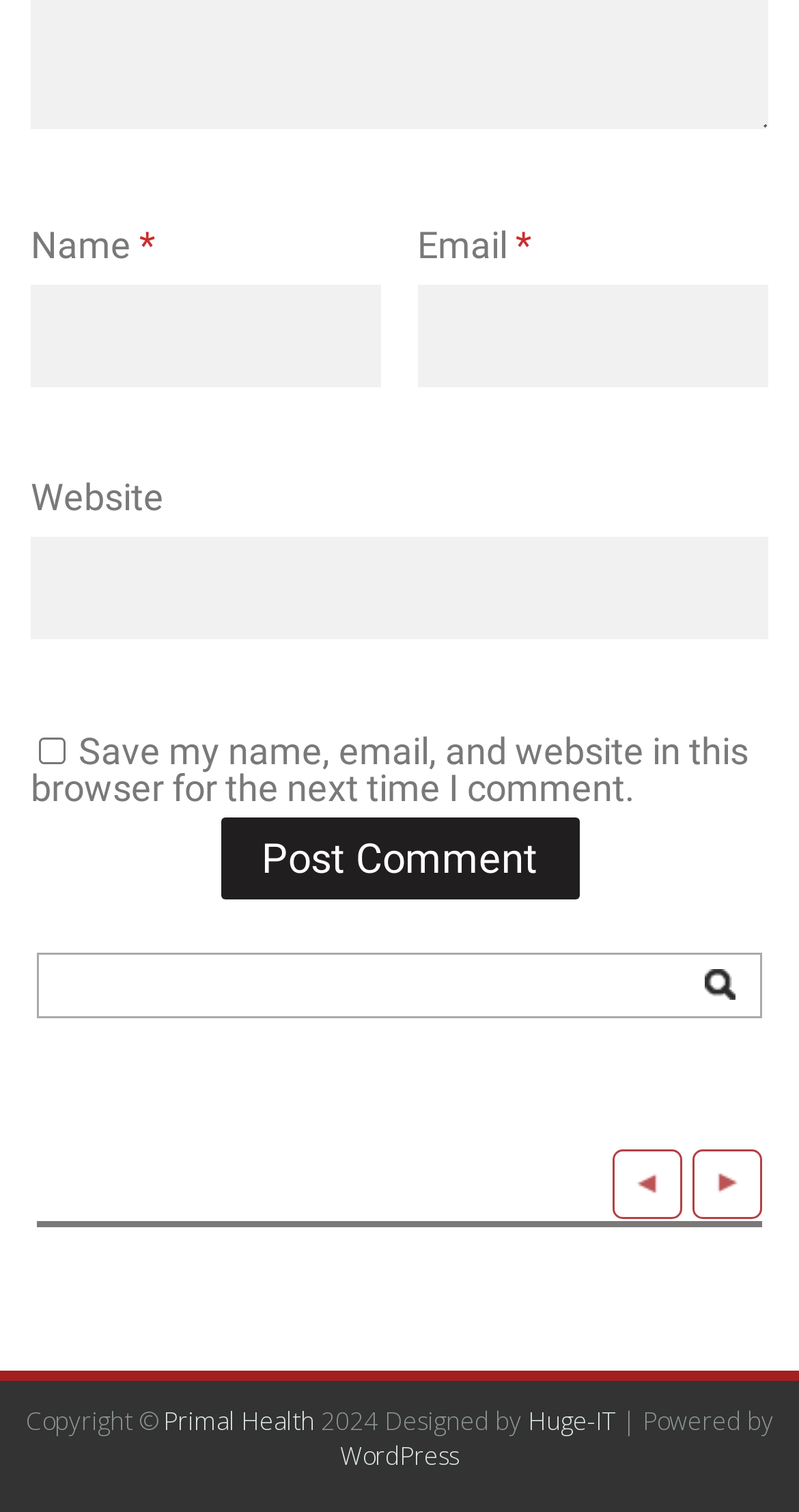Based on the element description, predict the bounding box coordinates (top-left x, top-left y, bottom-right x, bottom-right y) for the UI element in the screenshot: Huge-IT

[0.66, 0.928, 0.771, 0.951]